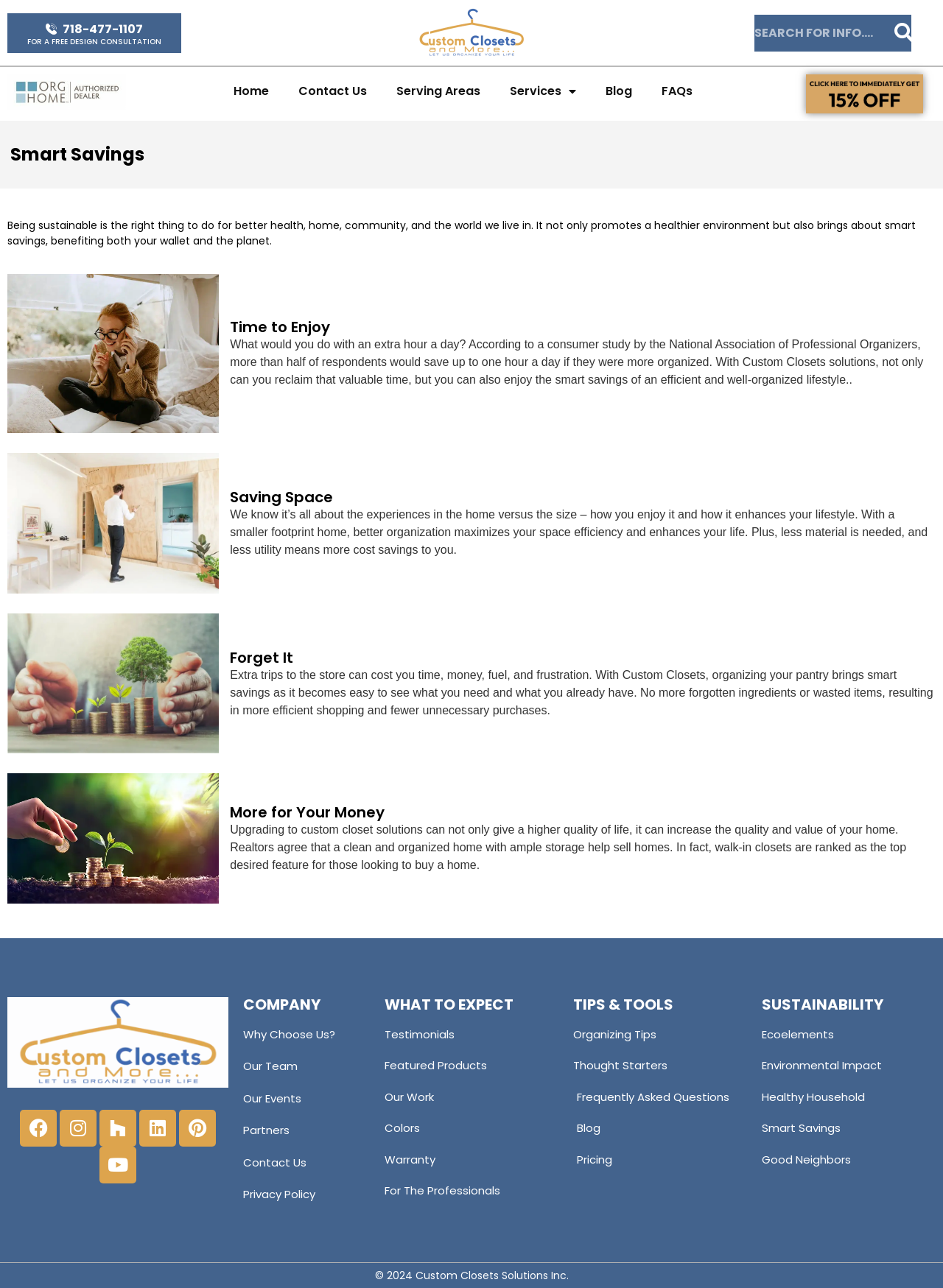What can you do with an extra hour a day?
Please provide a single word or phrase as your answer based on the screenshot.

Enjoy smart savings